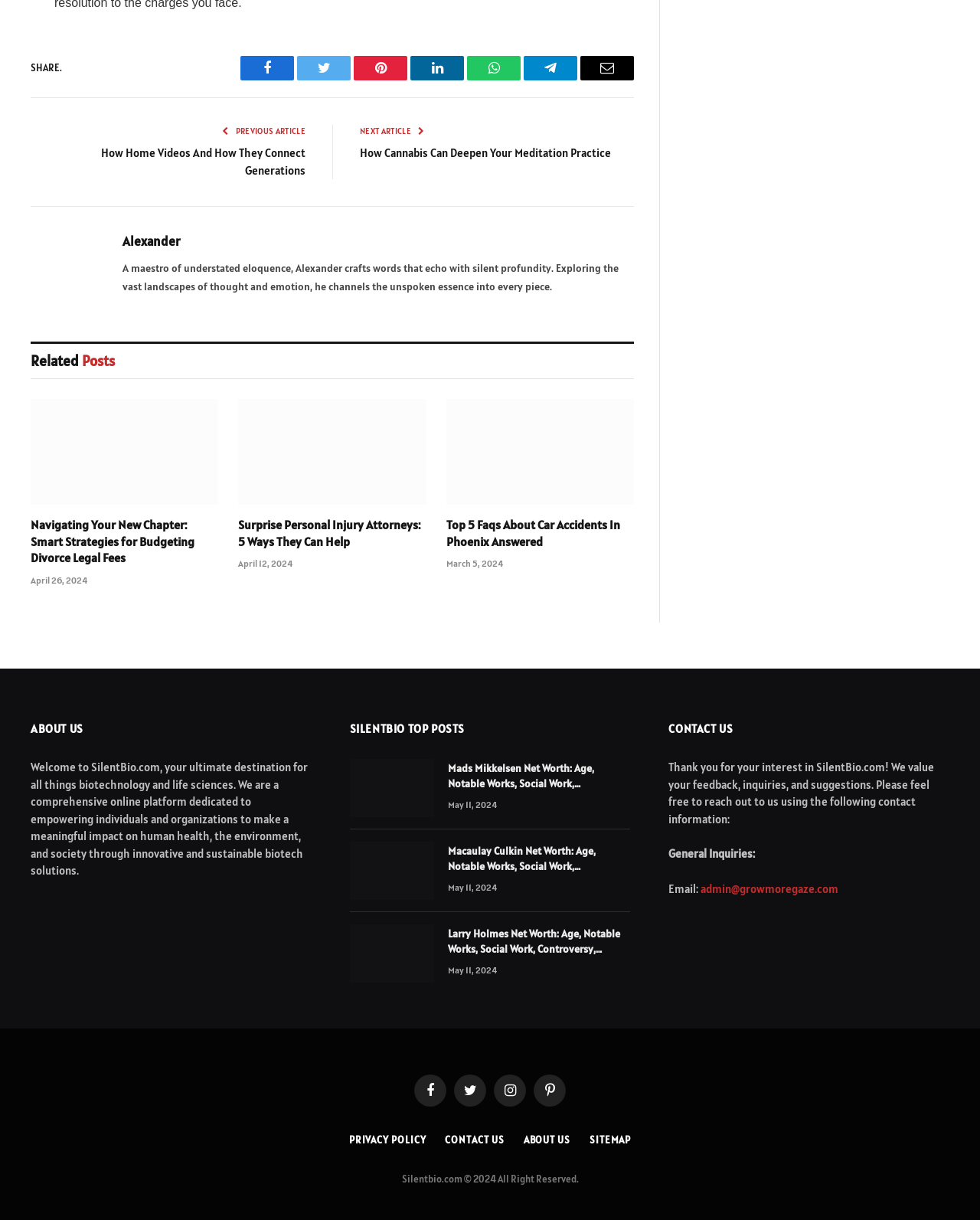Locate and provide the bounding box coordinates for the HTML element that matches this description: "Email".

[0.592, 0.046, 0.647, 0.066]